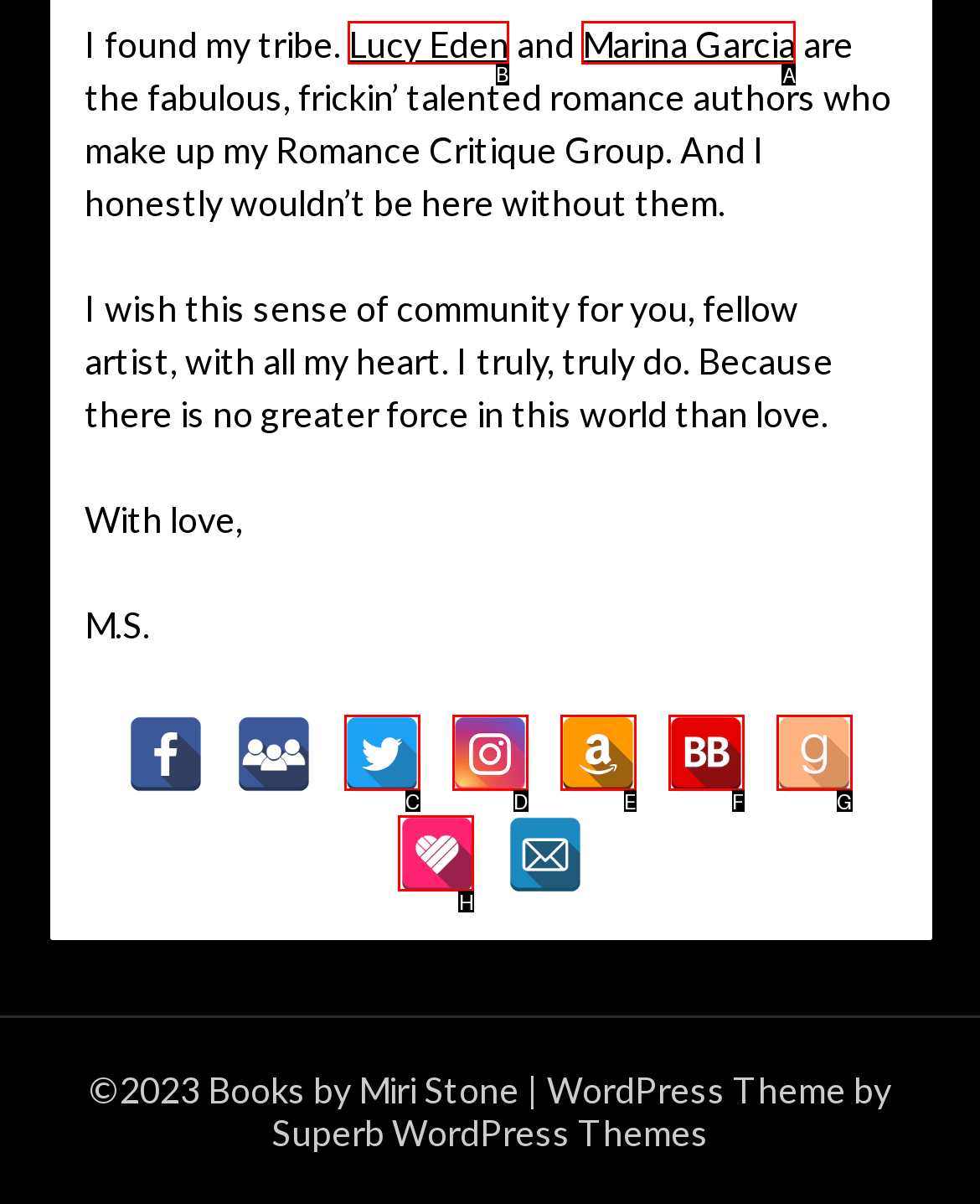Given the instruction: Visit Lucy Eden's page, which HTML element should you click on?
Answer with the letter that corresponds to the correct option from the choices available.

B